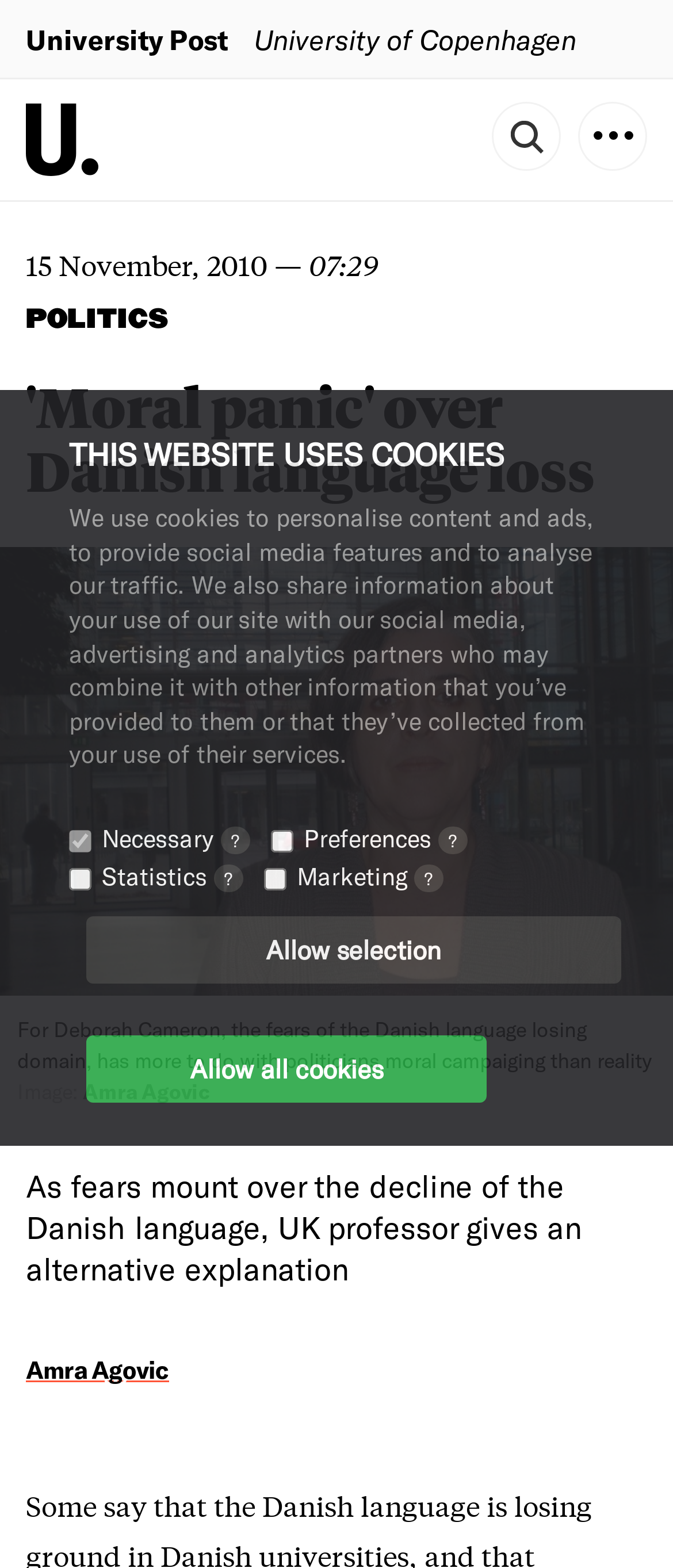Answer this question using a single word or a brief phrase:
What is the time of the article?

07:29